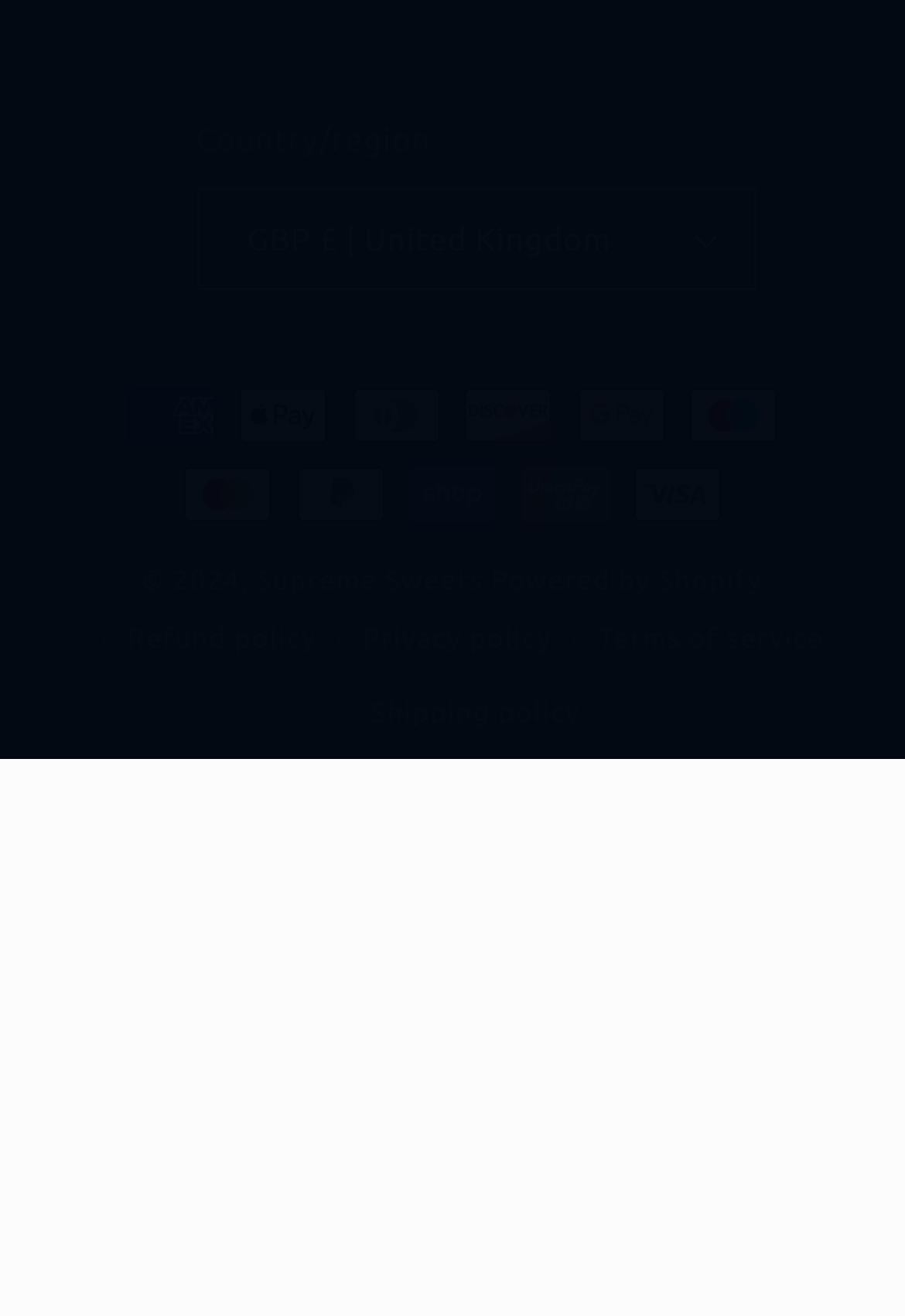What is the name of the website?
Based on the image, answer the question with as much detail as possible.

The link 'Supreme Sweets' is present in the footer section, indicating that the name of the website is Supreme Sweets.